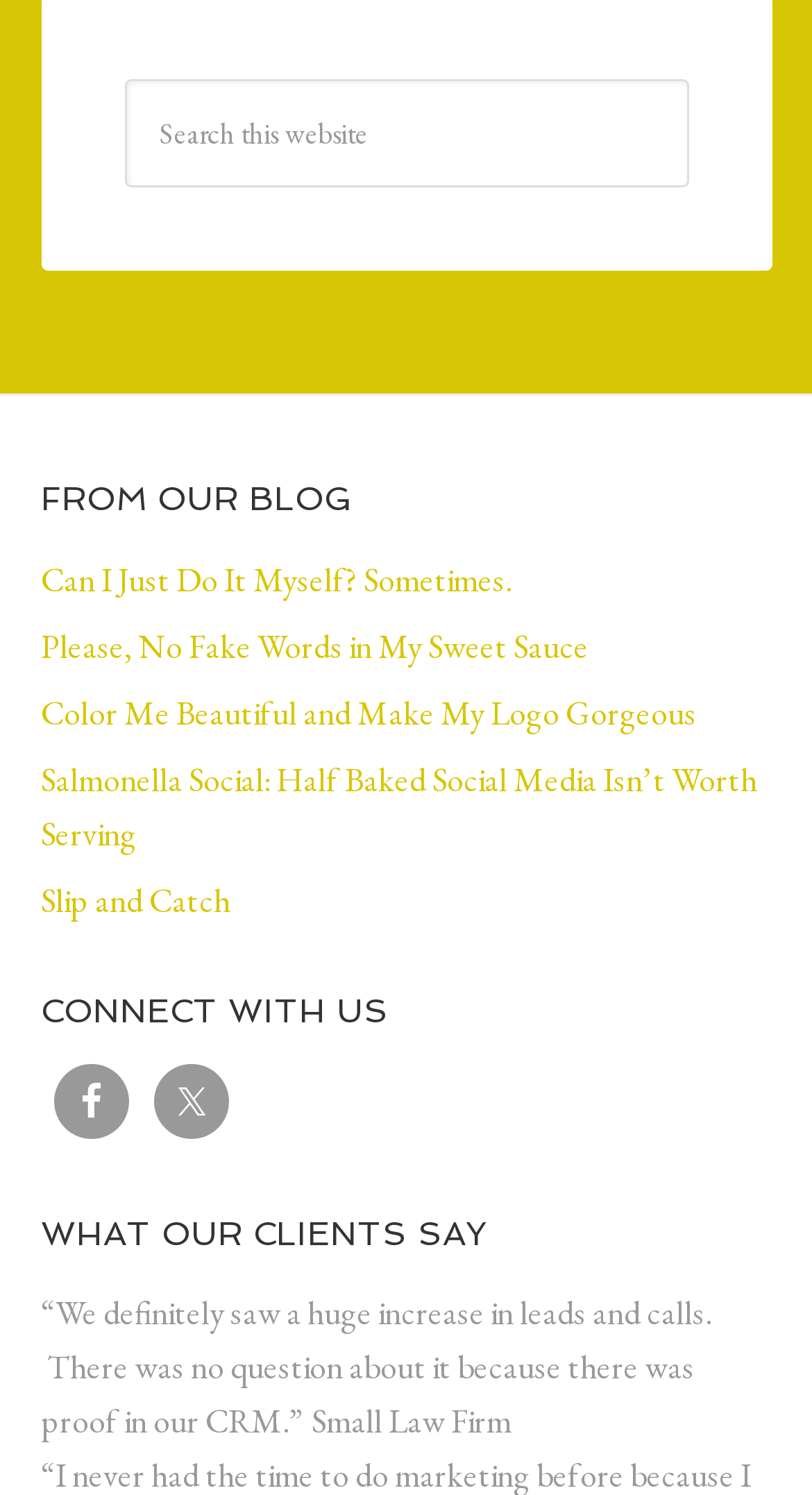By analyzing the image, answer the following question with a detailed response: What is the main content of the webpage?

The webpage primarily features a list of blog posts with various topics, as well as a testimonial from a satisfied client. It also provides links to connect with the website owners through social media.